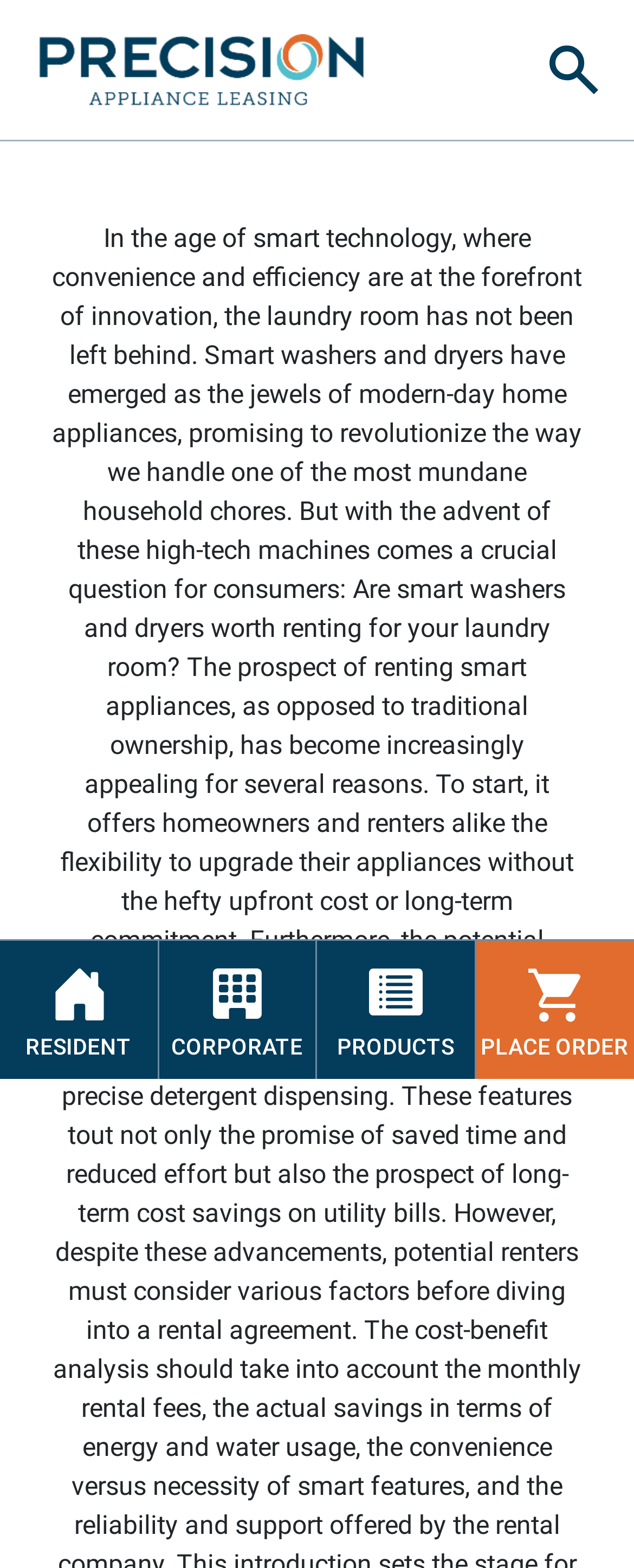Answer the question in one word or a short phrase:
How many navigation links are there?

4